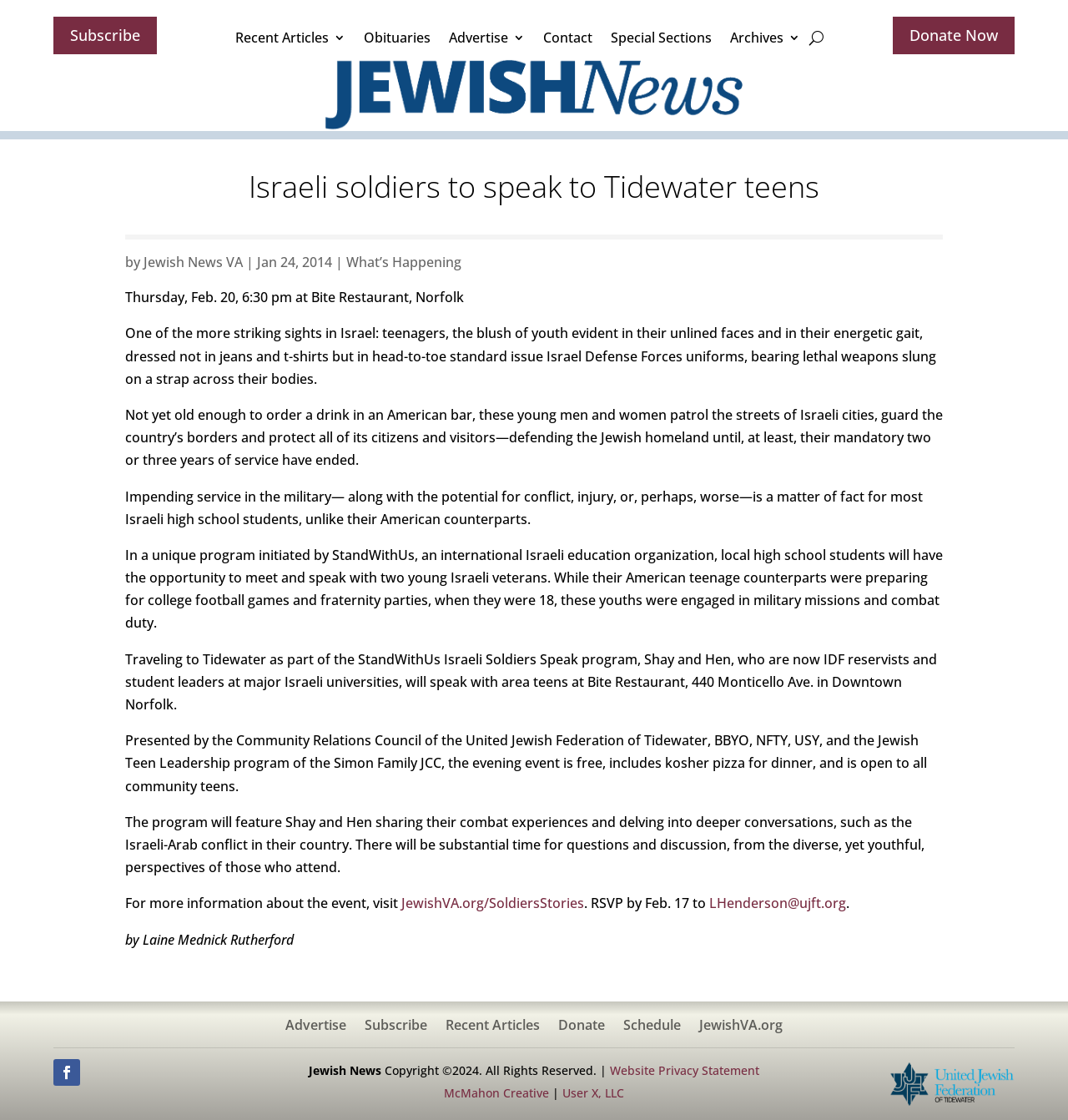What is the name of the organization presenting the event?
Use the image to answer the question with a single word or phrase.

Community Relations Council of the United Jewish Federation of Tidewater